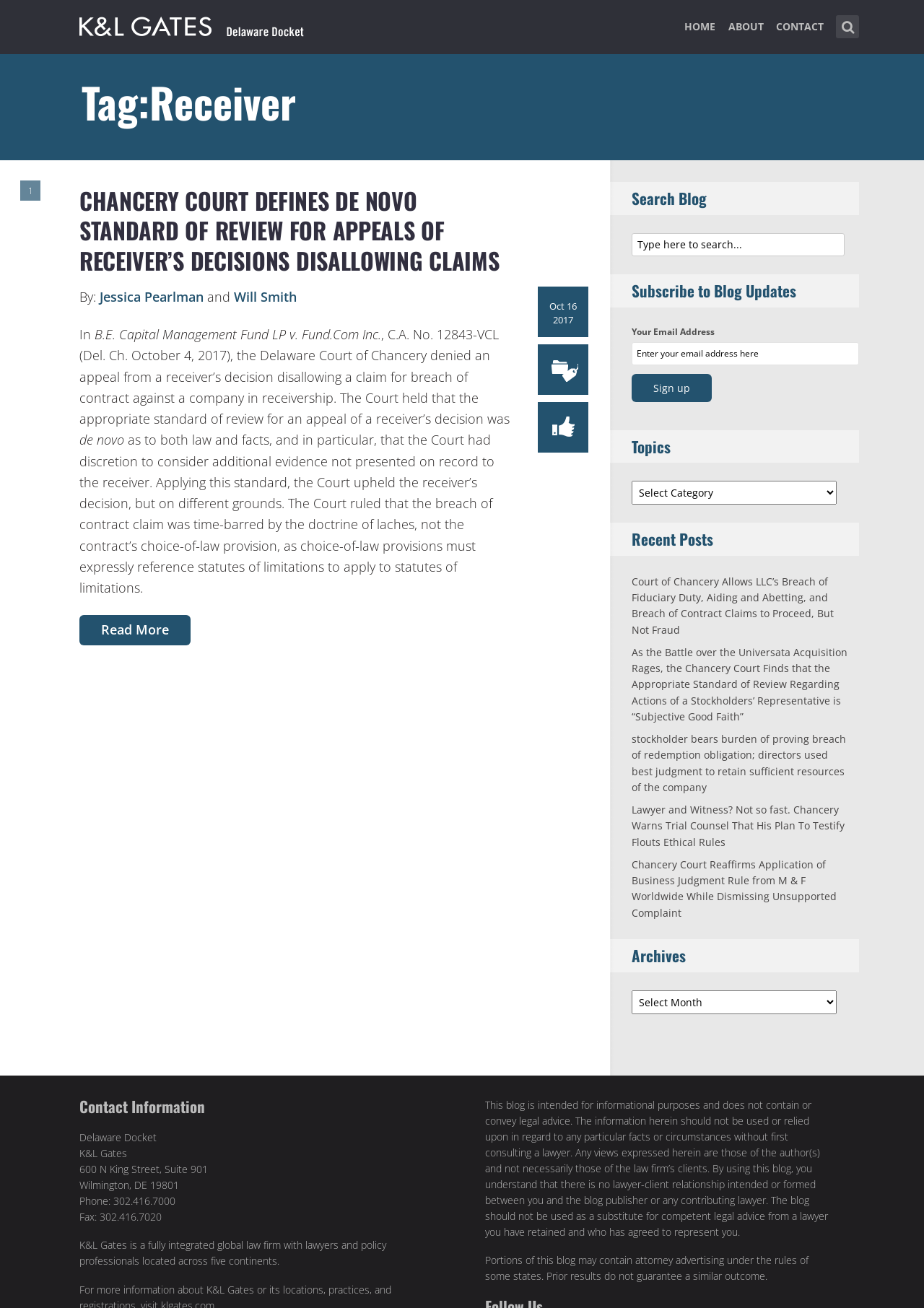Please provide the bounding box coordinates for the element that needs to be clicked to perform the instruction: "Read Court of Chancery Allows LLC’s Breach of Fiduciary Duty, Aiding and Abetting, and Breach of Contract Claims to Proceed, But Not Fraud". The coordinates must consist of four float numbers between 0 and 1, formatted as [left, top, right, bottom].

[0.684, 0.439, 0.902, 0.487]